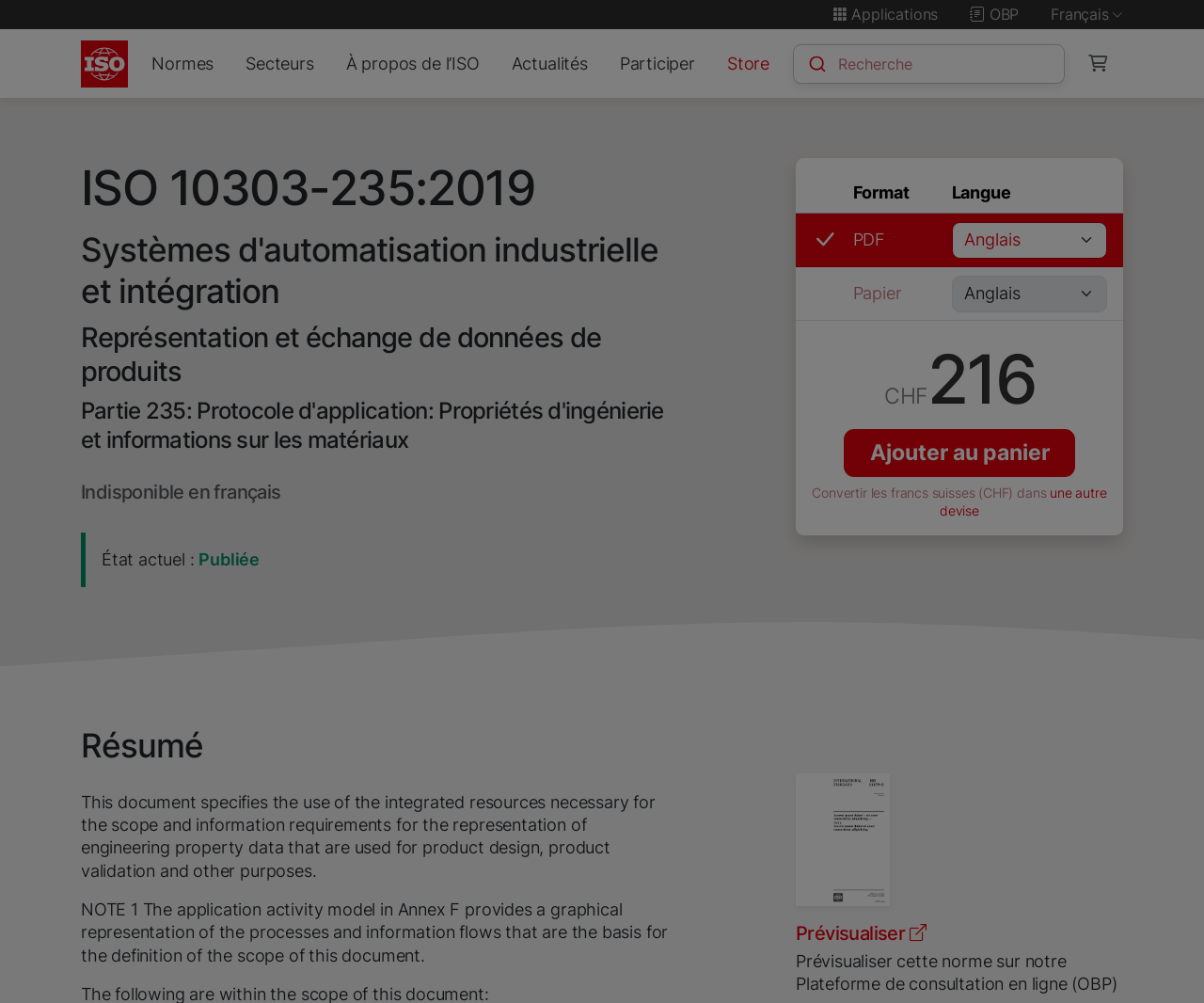Please identify the bounding box coordinates of the area that needs to be clicked to follow this instruction: "Search for a standard".

[0.659, 0.044, 0.884, 0.083]